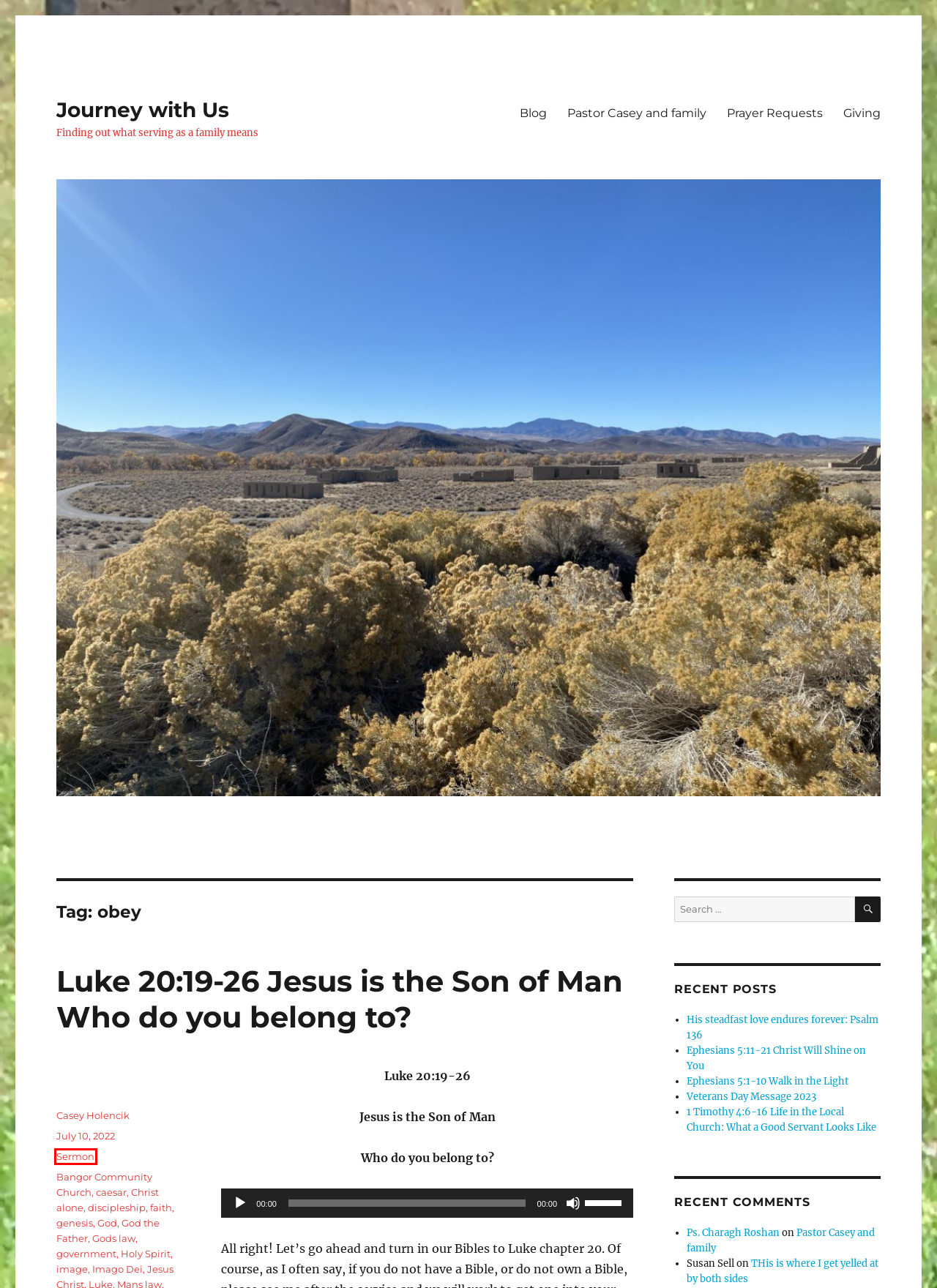You have received a screenshot of a webpage with a red bounding box indicating a UI element. Please determine the most fitting webpage description that matches the new webpage after clicking on the indicated element. The choices are:
A. Christ alone – Journey with Us
B. Bangor Community Church – Journey with Us
C. Journey with Us – Finding out what serving as a family means
D. God – Journey with Us
E. Sermon – Journey with Us
F. Prayer Requests – Journey with Us
G. Ephesians 5:11-21  Christ Will Shine on You – Journey with Us
H. His steadfast love endures forever:  Psalm 136 – Journey with Us

E